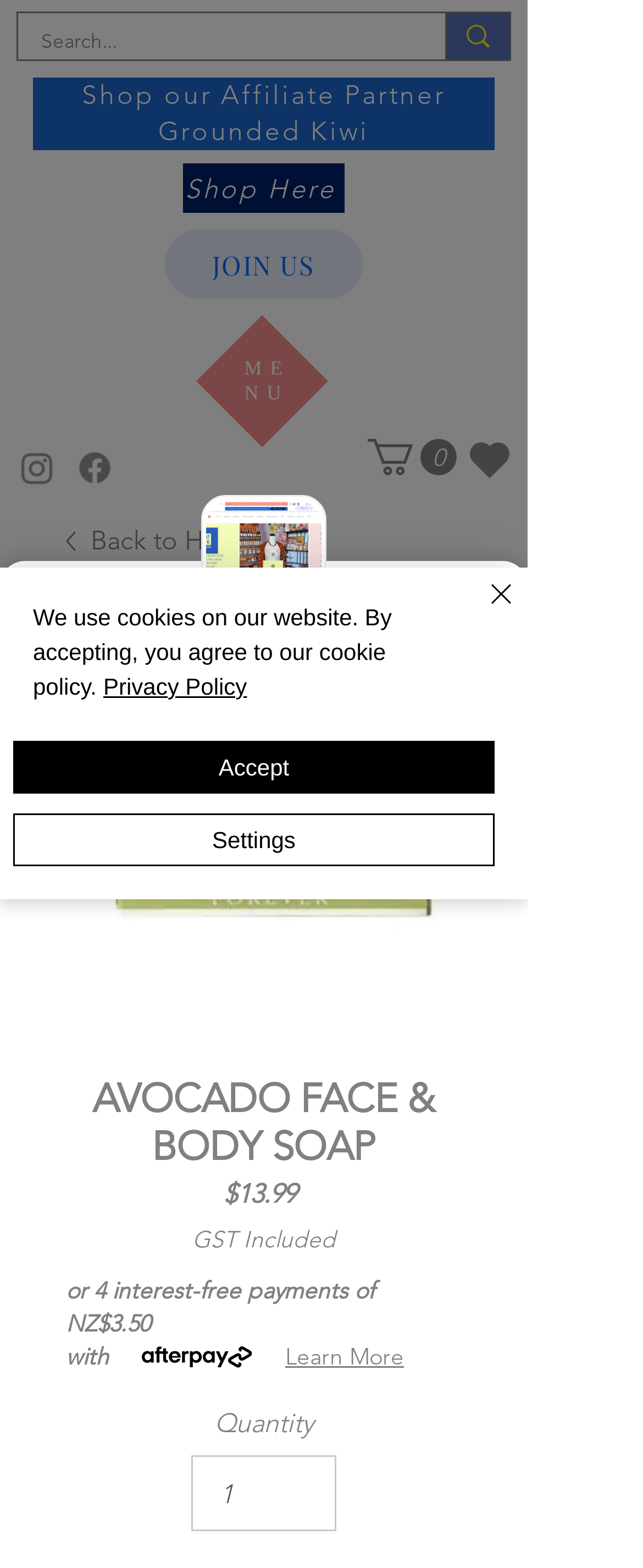Given the element description, predict the bounding box coordinates in the format (top-left x, top-left y, bottom-right x, bottom-right y), using floating point numbers between 0 and 1: input value="1" aria-label="Quantity" value="1"

[0.298, 0.928, 0.522, 0.977]